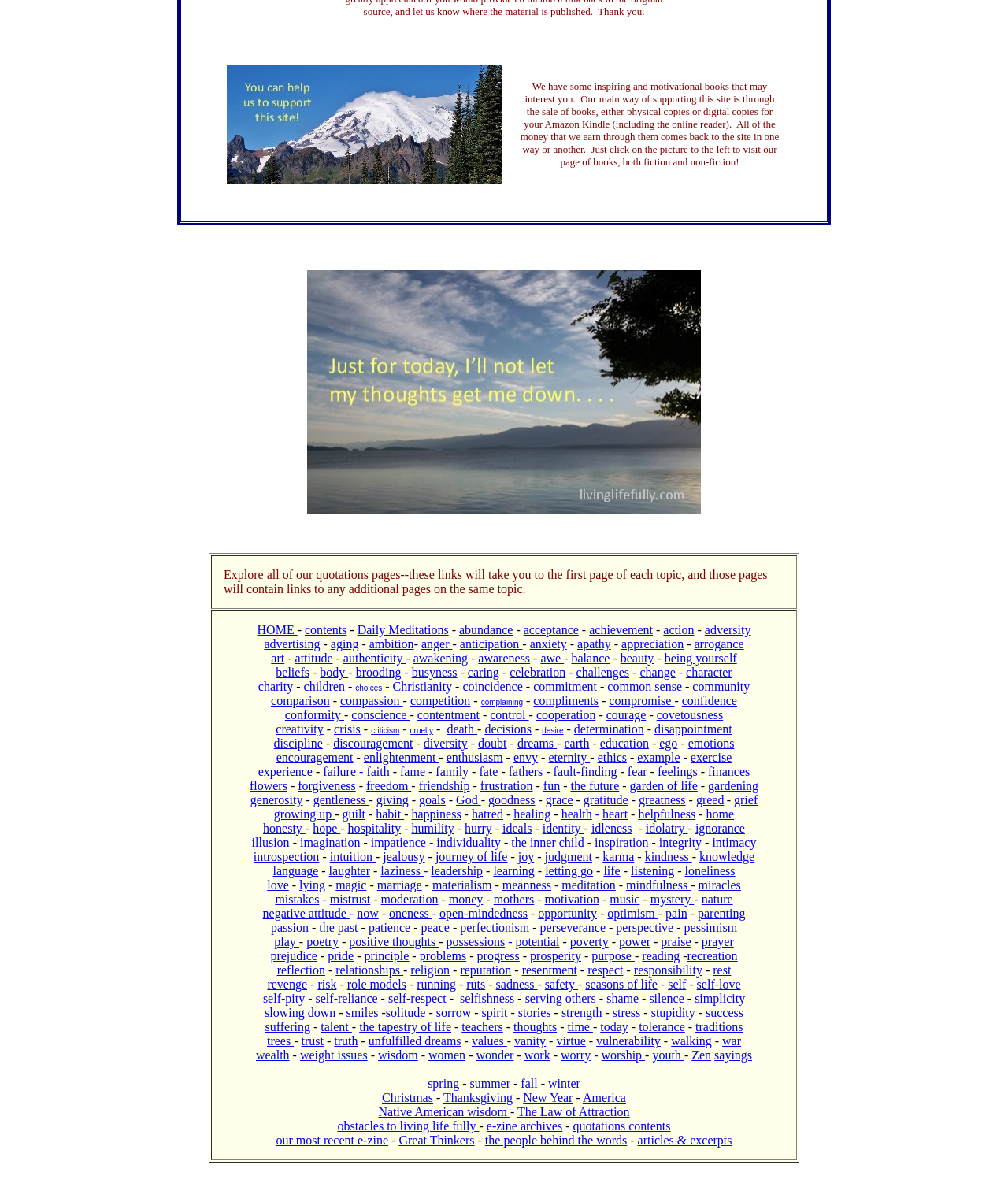Use the details in the image to answer the question thoroughly: 
Is there a table of contents on this webpage?

The table element with ID 33 contains rows and gridcells with links to various topics, which resembles a table of contents. This suggests that the webpage has a table of contents that allows users to navigate to different sections.